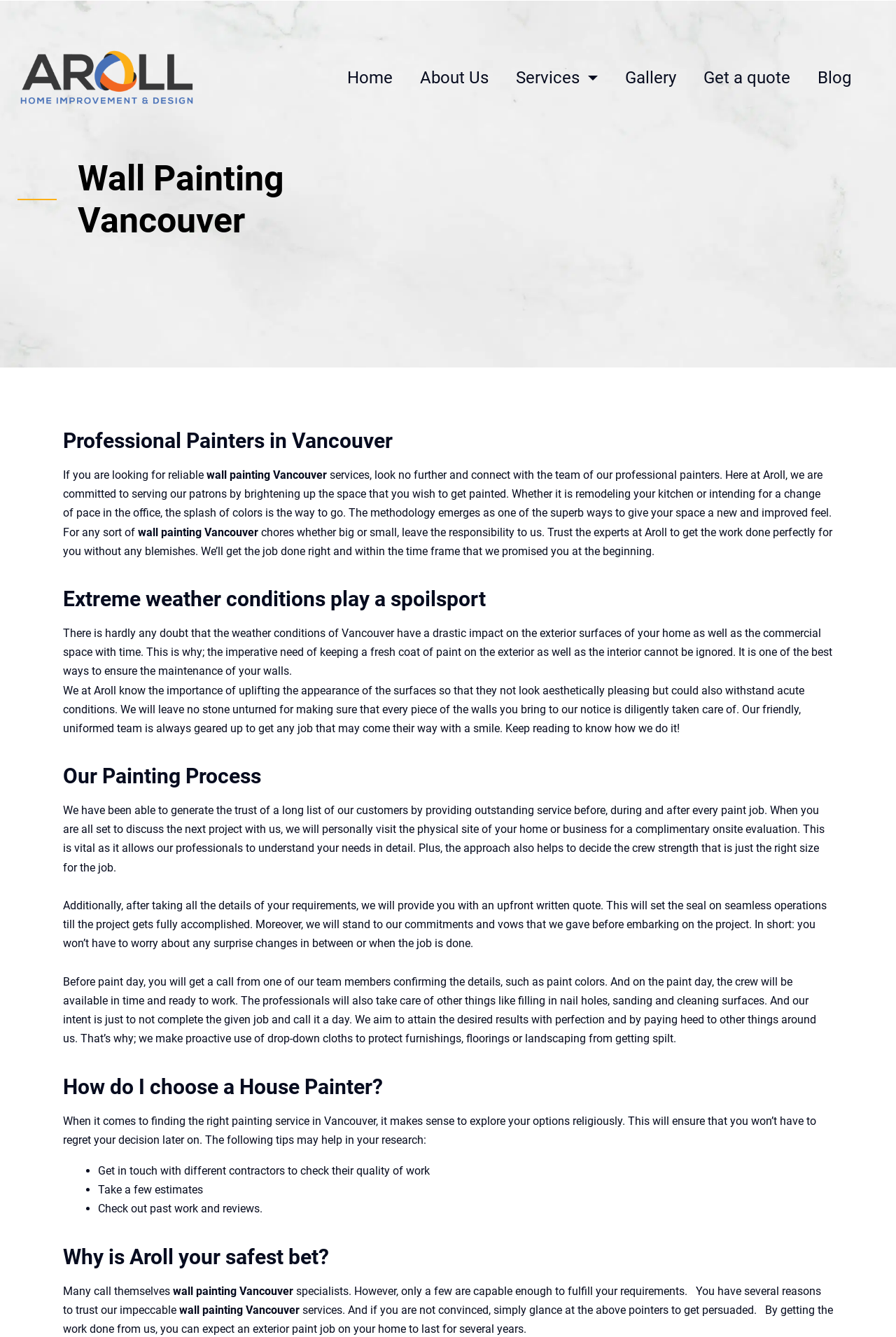What should you do to find the right painting service?
From the screenshot, provide a brief answer in one word or phrase.

Explore options